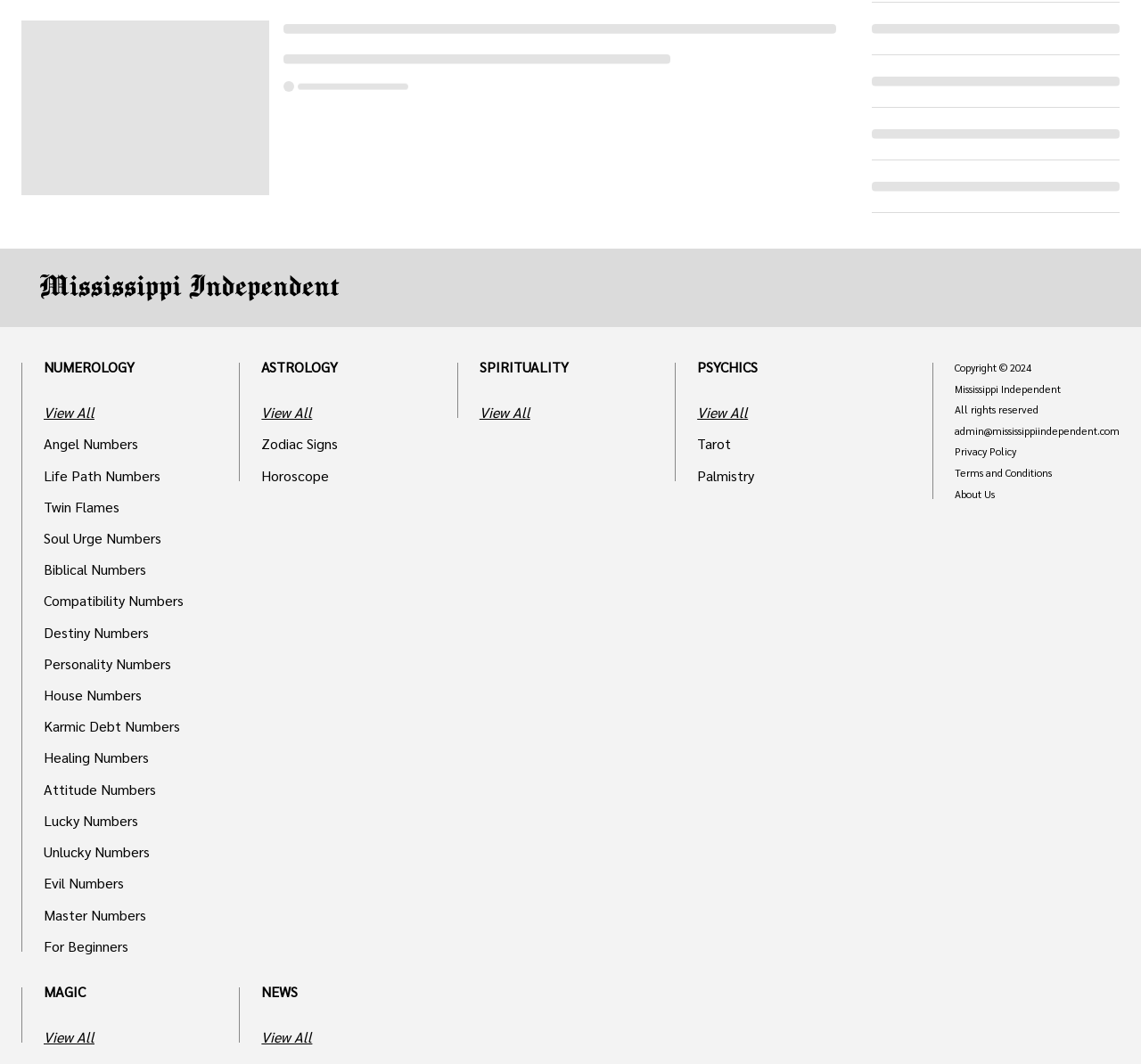Please identify the bounding box coordinates of the element's region that should be clicked to execute the following instruction: "View Angel Numbers". The bounding box coordinates must be four float numbers between 0 and 1, i.e., [left, top, right, bottom].

[0.038, 0.413, 0.178, 0.423]